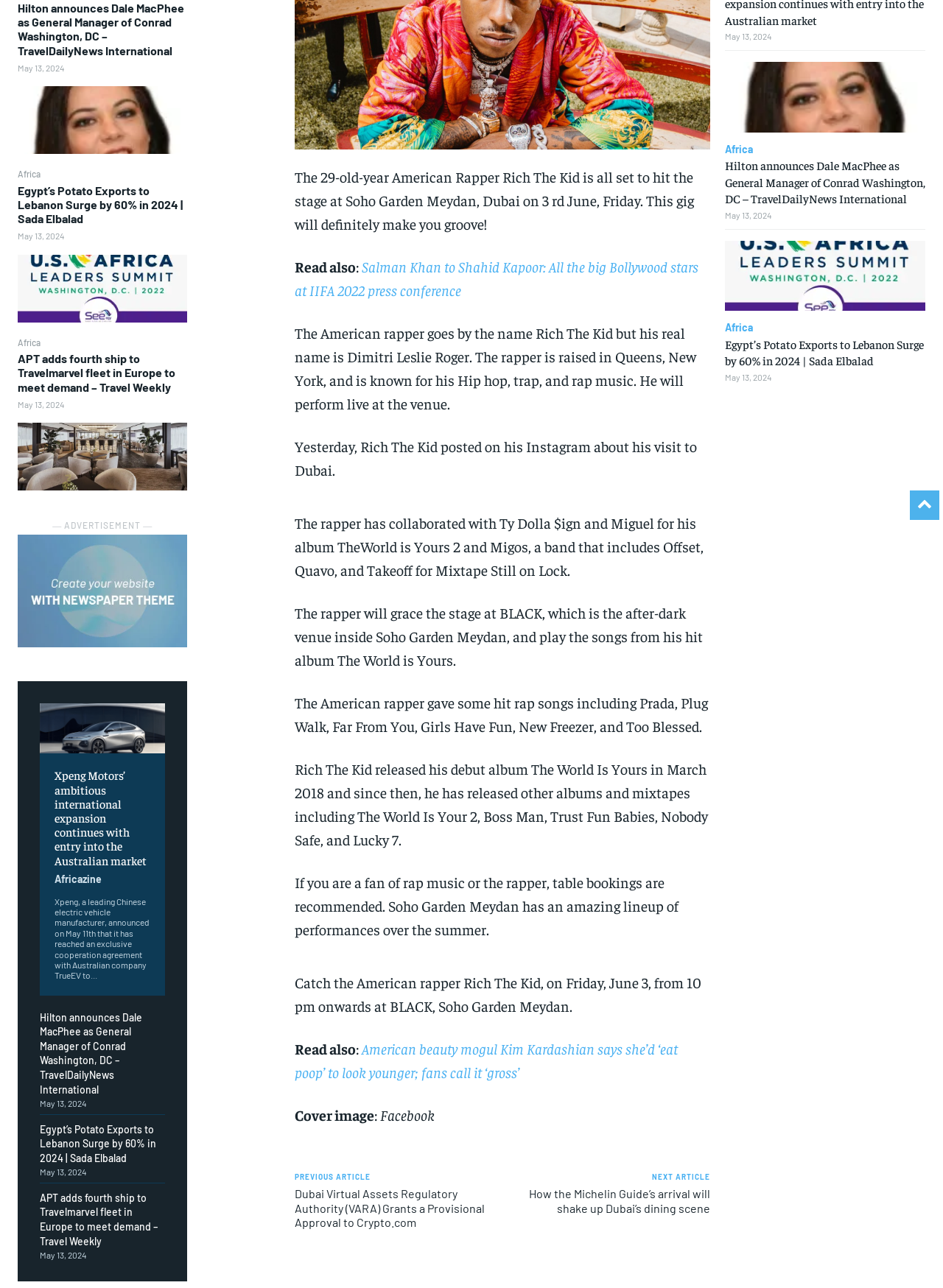Given the description of the UI element: "ISGUS Employee Magazin TEAM", predict the bounding box coordinates in the form of [left, top, right, bottom], with each value being a float between 0 and 1.

None